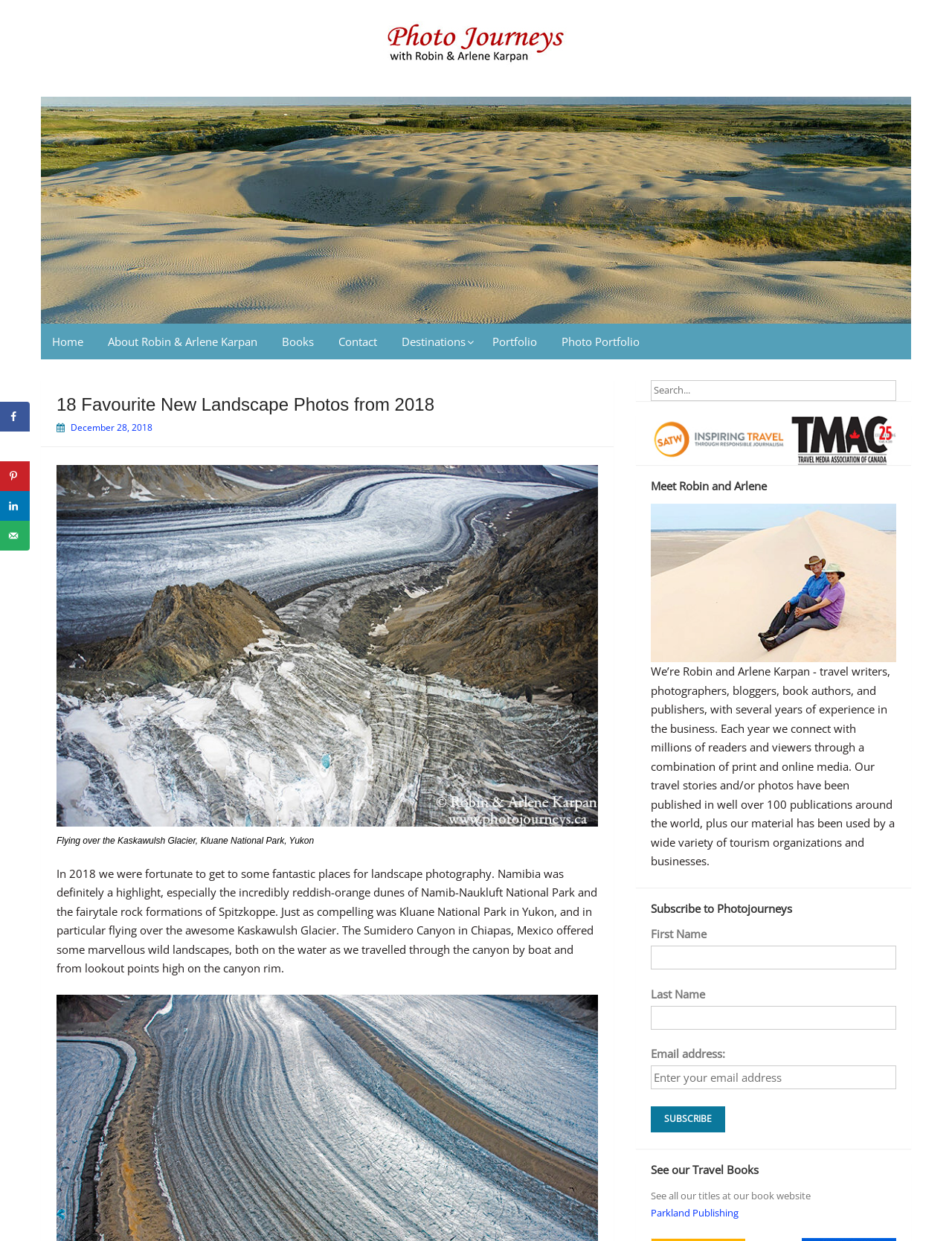Pinpoint the bounding box coordinates of the area that must be clicked to complete this instruction: "Subscribe to Photojourneys".

[0.684, 0.891, 0.762, 0.912]